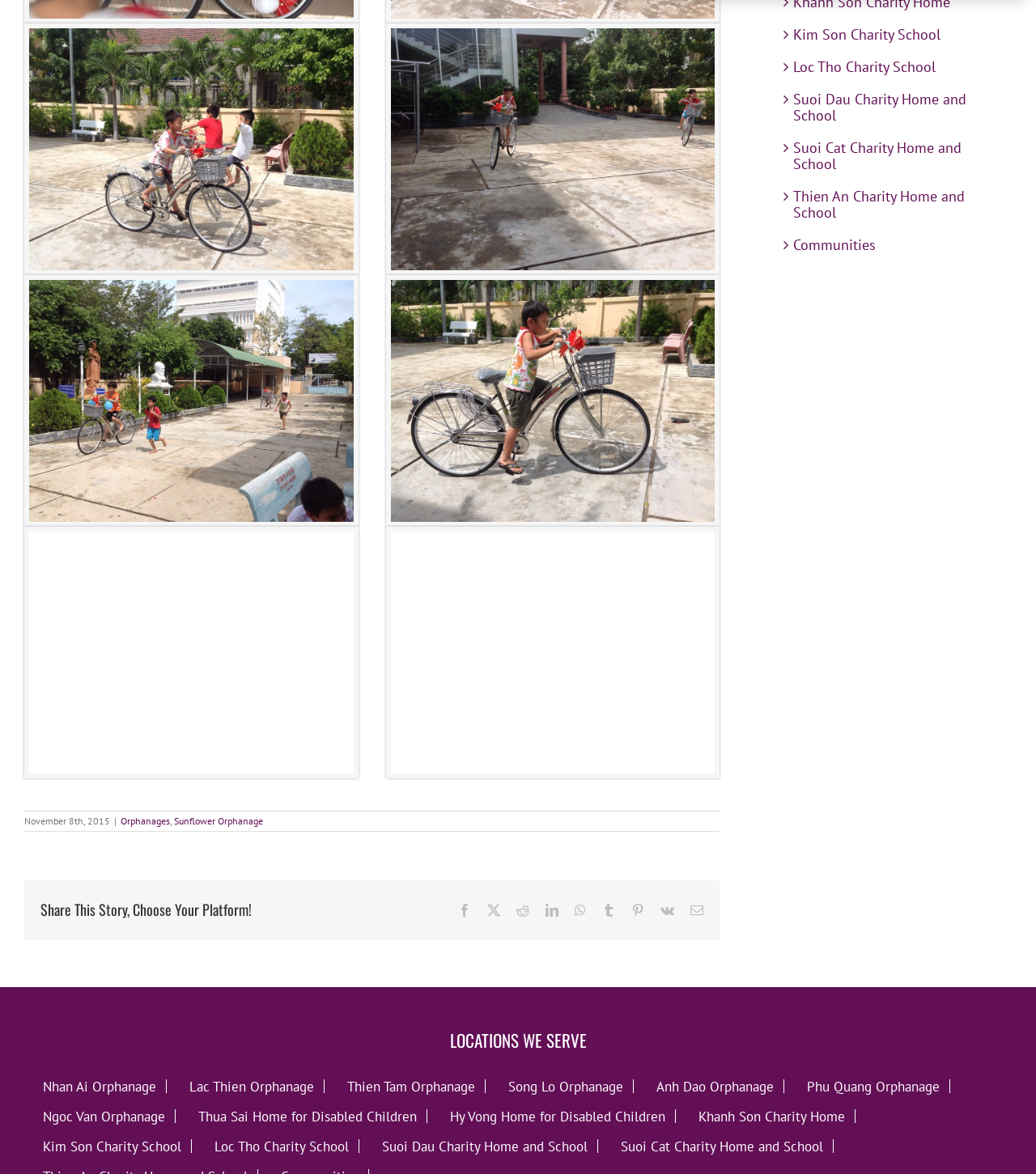Provide a short, one-word or phrase answer to the question below:
What is the name of the charity school mentioned at the bottom of the webpage?

Kim Son Charity School